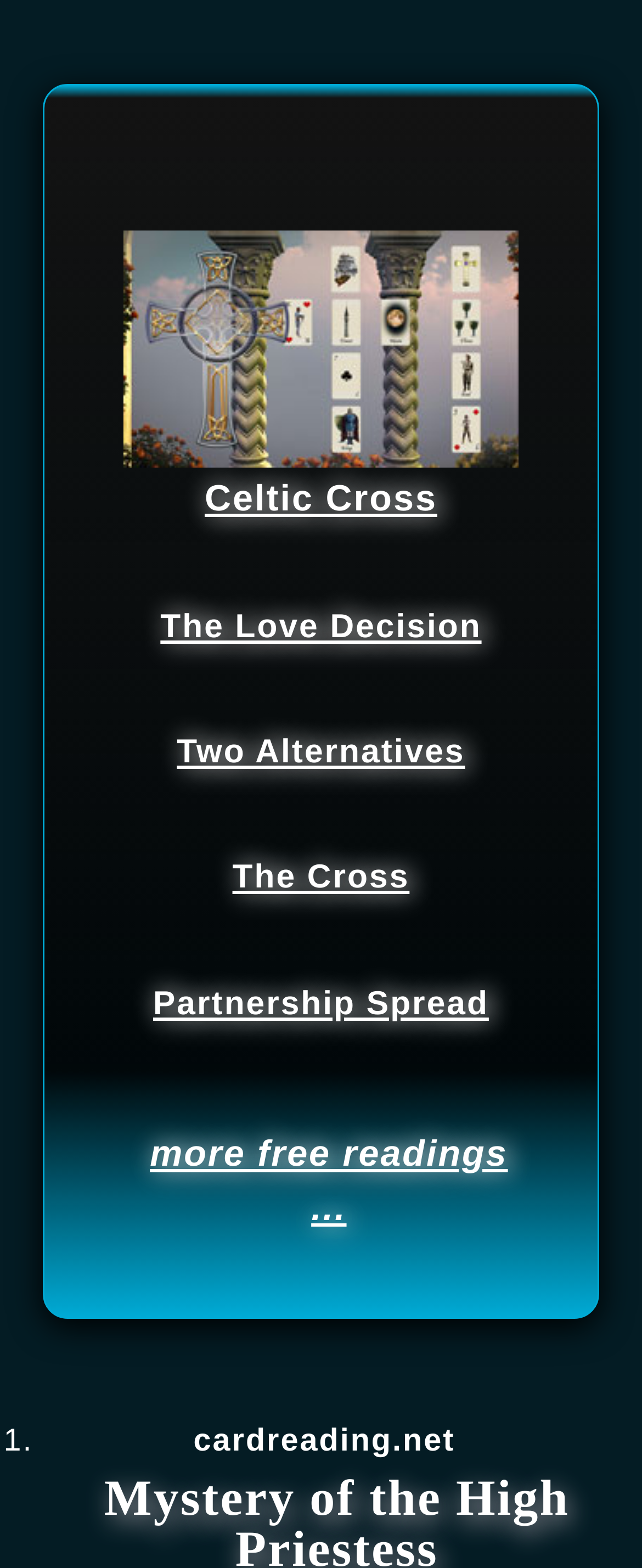Answer the question below in one word or phrase:
What is the text of the link at the bottom right?

cardreading.net